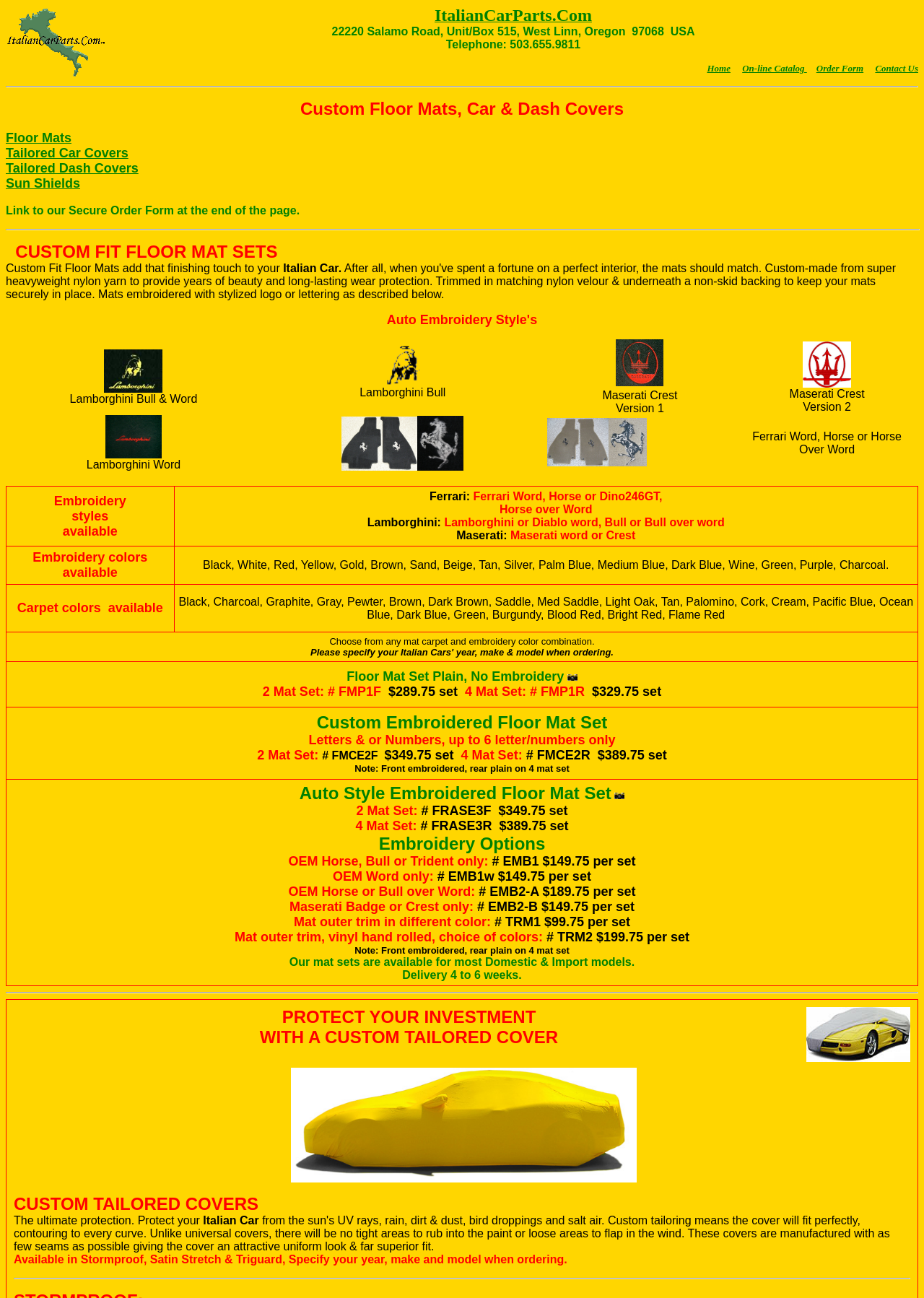Identify the bounding box coordinates of the clickable region to carry out the given instruction: "Click on the 'Bull with Word' image".

[0.113, 0.269, 0.176, 0.302]